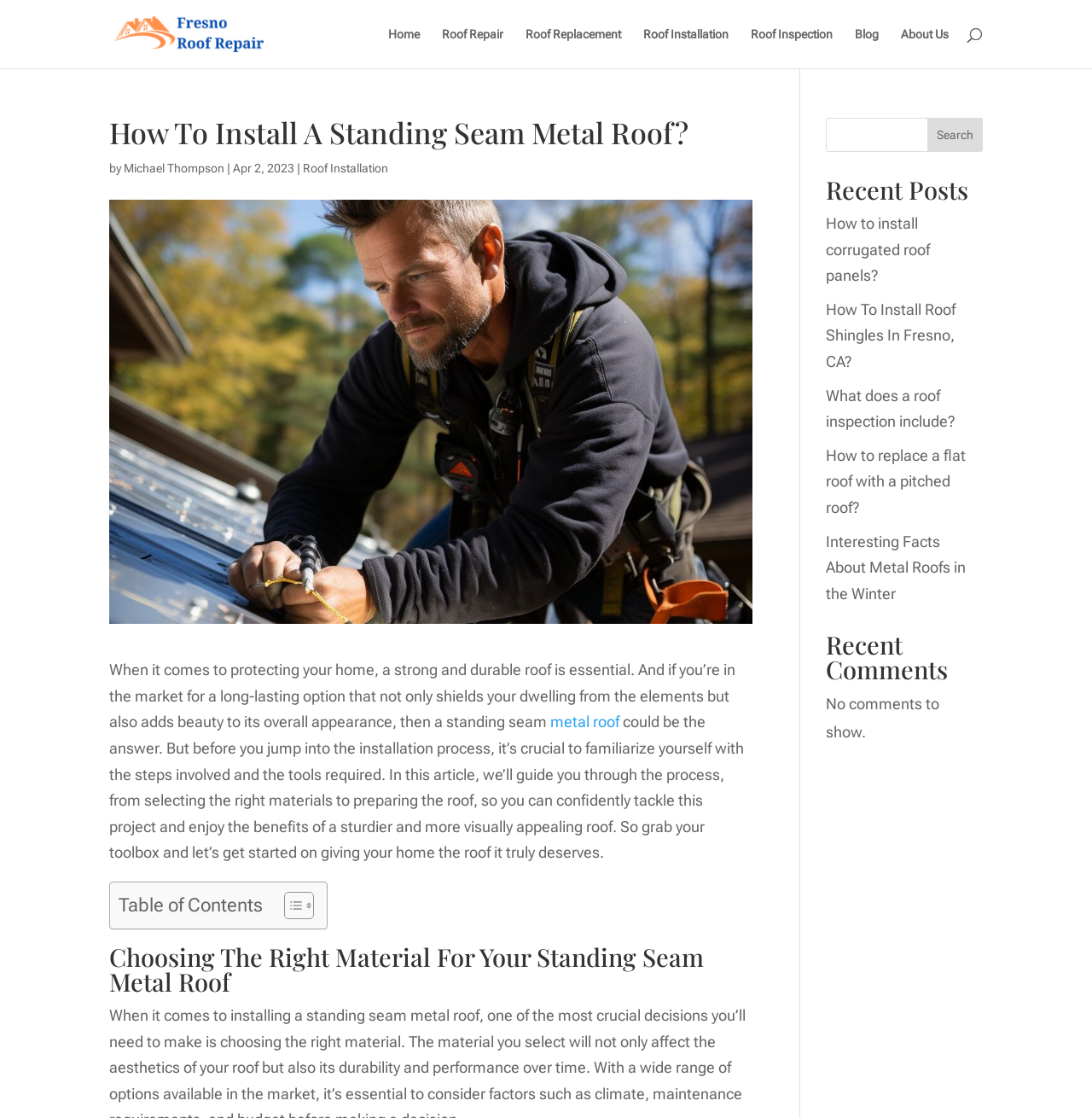Identify the bounding box coordinates of the element to click to follow this instruction: 'Search for a recent post'. Ensure the coordinates are four float values between 0 and 1, provided as [left, top, right, bottom].

[0.756, 0.105, 0.9, 0.136]